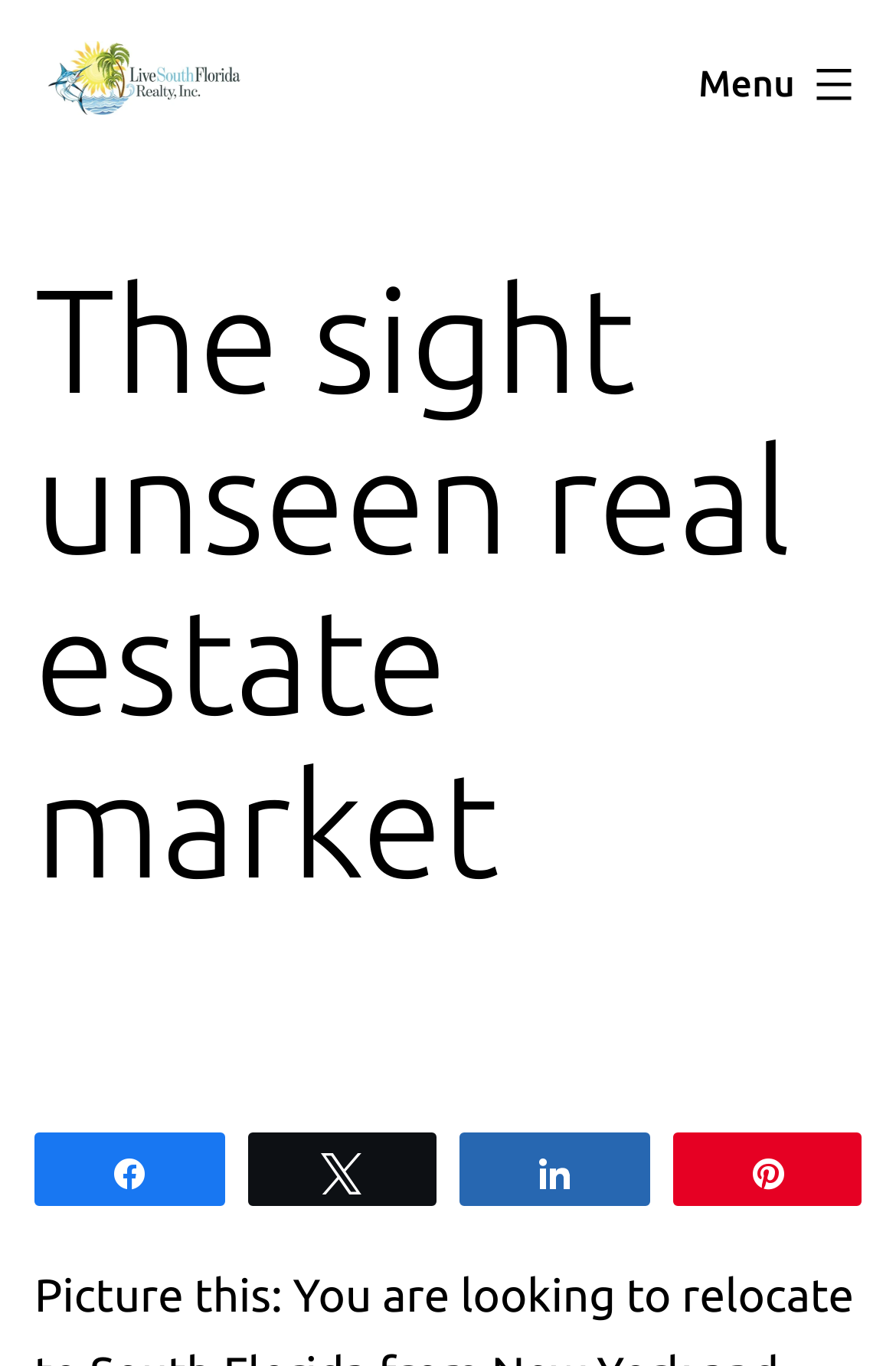Determine the bounding box coordinates for the UI element with the following description: "Menu Close". The coordinates should be four float numbers between 0 and 1, represented as [left, top, right, bottom].

[0.741, 0.025, 1.0, 0.099]